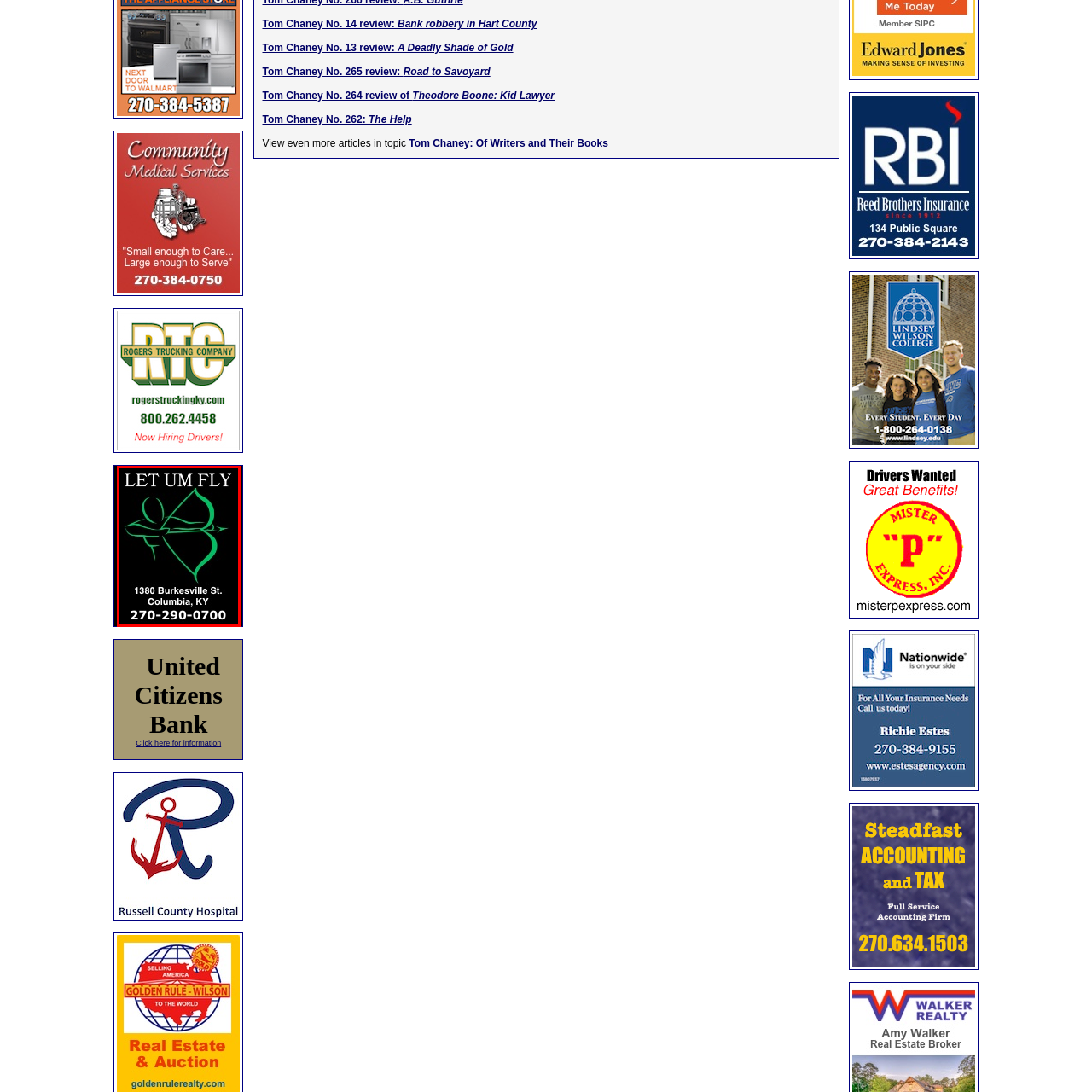View the part of the image marked by the red boundary and provide a one-word or short phrase answer to this question: 
What is the address of the business?

1380 Burkesville St. Columbia, KY